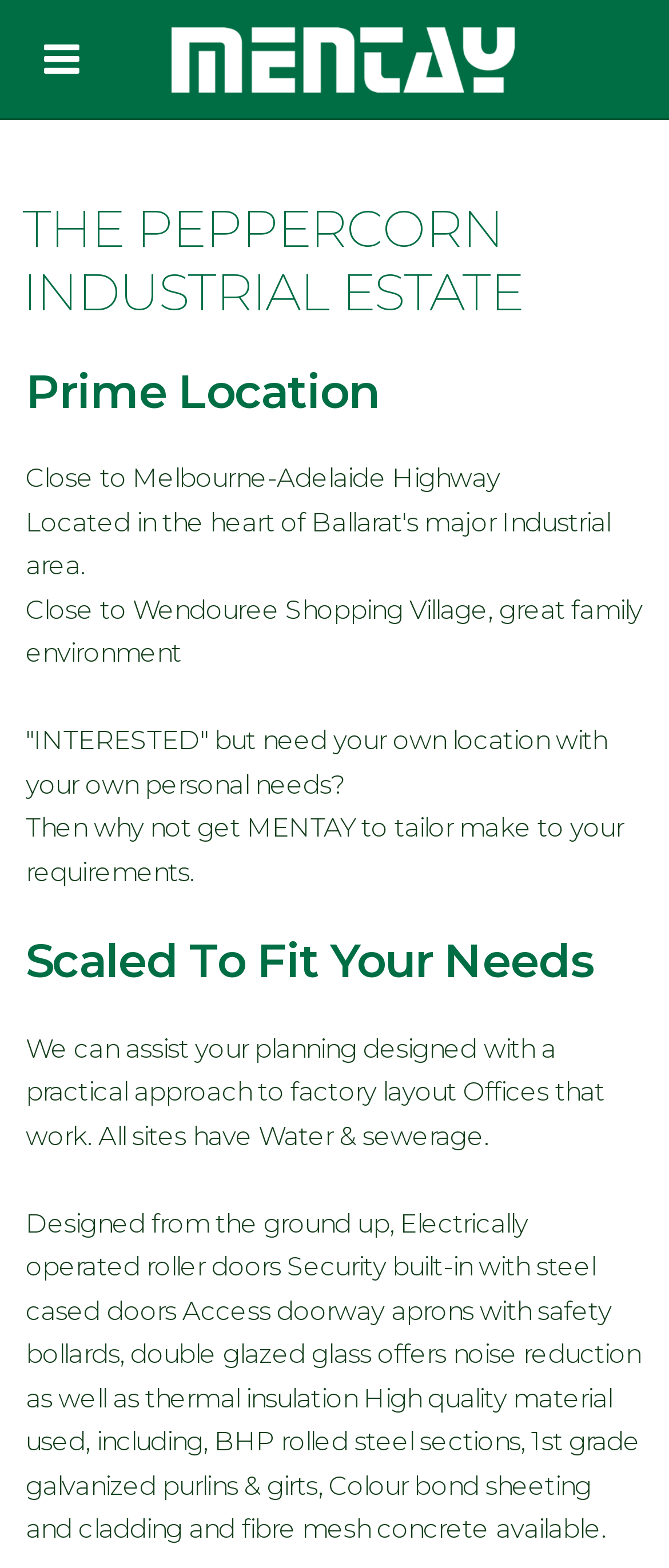What is the purpose of the safety bollards?
Ensure your answer is thorough and detailed.

The webpage mentions 'Access doorway aprons with safety bollards' as a feature, which suggests that the safety bollards are used for security purposes.